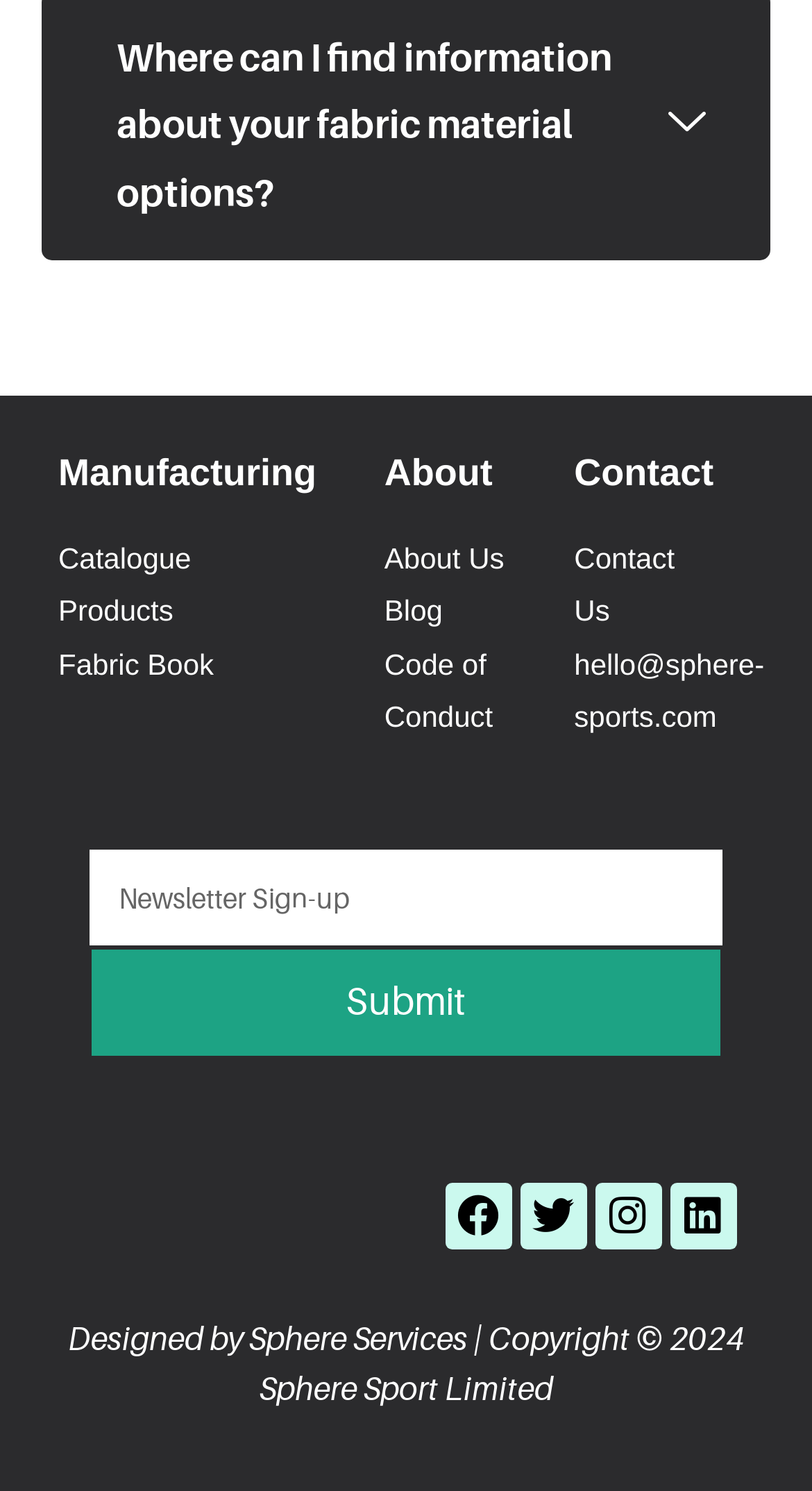What is the email address provided on the webpage?
Give a detailed and exhaustive answer to the question.

I found the email address by looking at the link under the 'Contact' heading. The link 'hello@sphere-sports.com' is located at coordinates [0.707, 0.428, 0.883, 0.499].